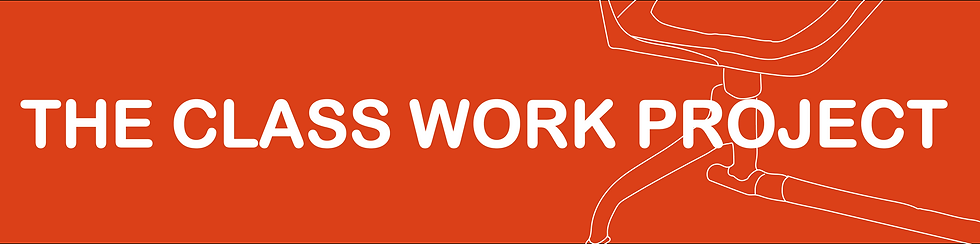Describe all the elements visible in the image meticulously.

The image prominently features the bold, white text "THE CLASS WORK PROJECT" set against a vibrant orange background, creating a striking visual impact. Below the text, there is a simple line drawing of a chair, emphasizing the project's connection to themes of work and class. This design effectively conveys the essence of the initiative, which aims to explore and highlight the experiences of working-class writers, inviting contributions and engagement from those who identify with this perspective. The overall aesthetic blends modernity and simplicity, drawing attention to the message while fostering a sense of inclusivity and representation within the literary community.